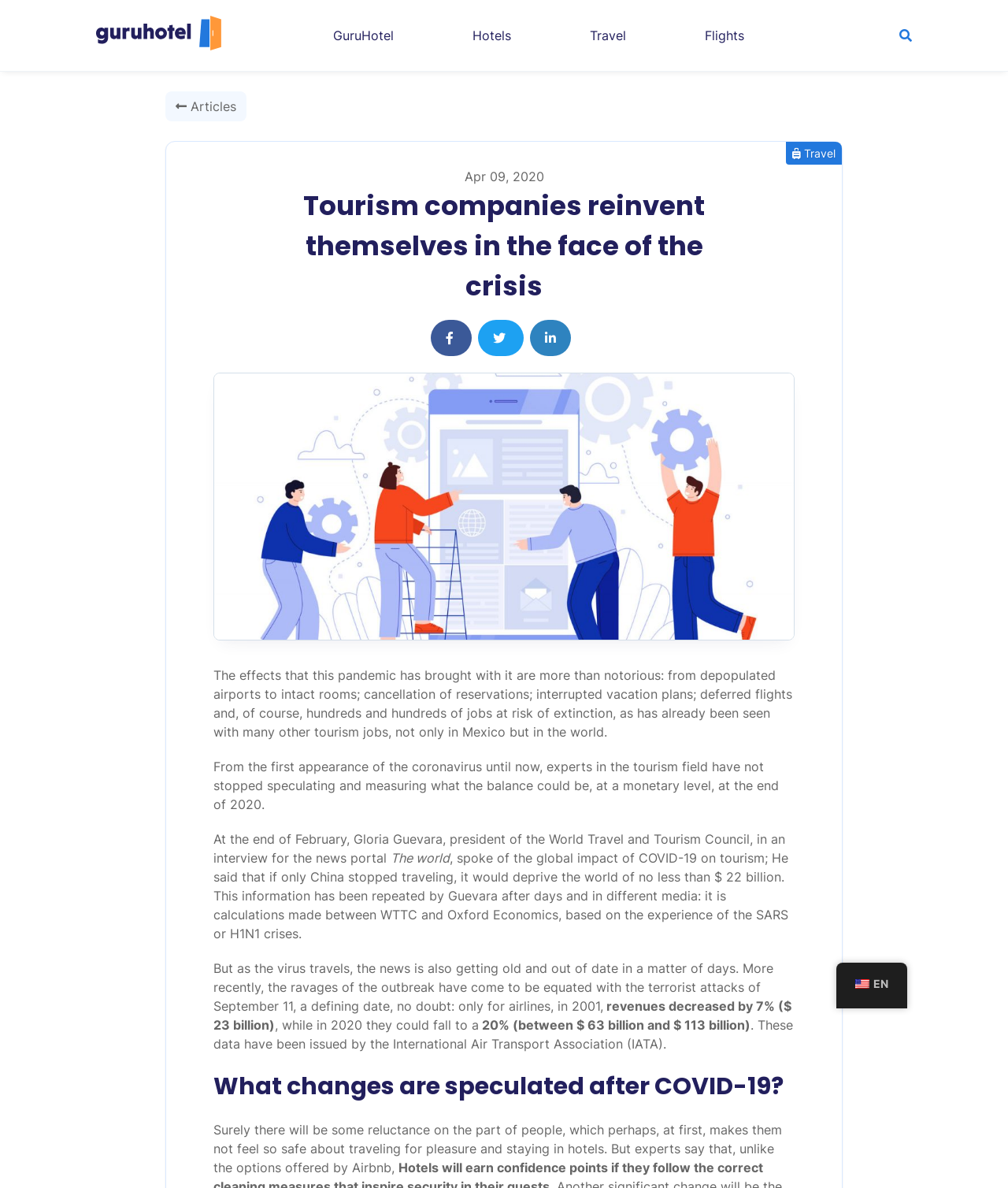Please answer the following question using a single word or phrase: 
What is the name of the community?

GuruHotel Community